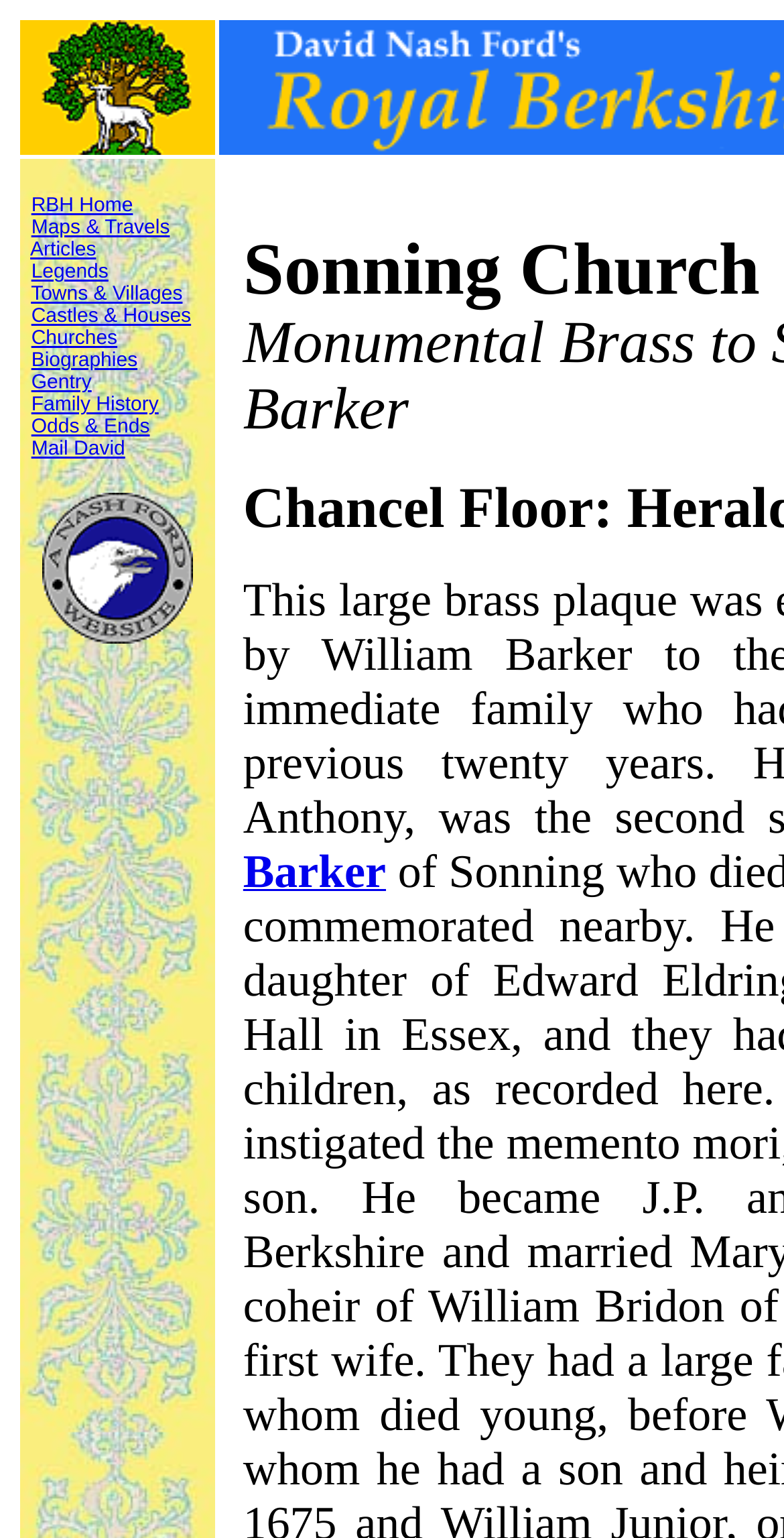Offer a detailed account of what is visible on the webpage.

This webpage is about Berkshire History, specifically focusing on Sonning Church and Sir Anthony Barker from 1630. 

At the top-left corner, there is an image. To the right of the image, there is a row of links, including "RBH Home", "Maps & Travels", "Articles", "Legends", "Towns & Villages", "Castles & Houses", "Churches", "Biographies", "Gentry", "Family History", "Odds & Ends", and "Mail David". These links are separated by small gaps, indicated by static text "\xa0". 

Below these links, there is another image, which is larger than the first one. This image takes up a significant portion of the webpage.